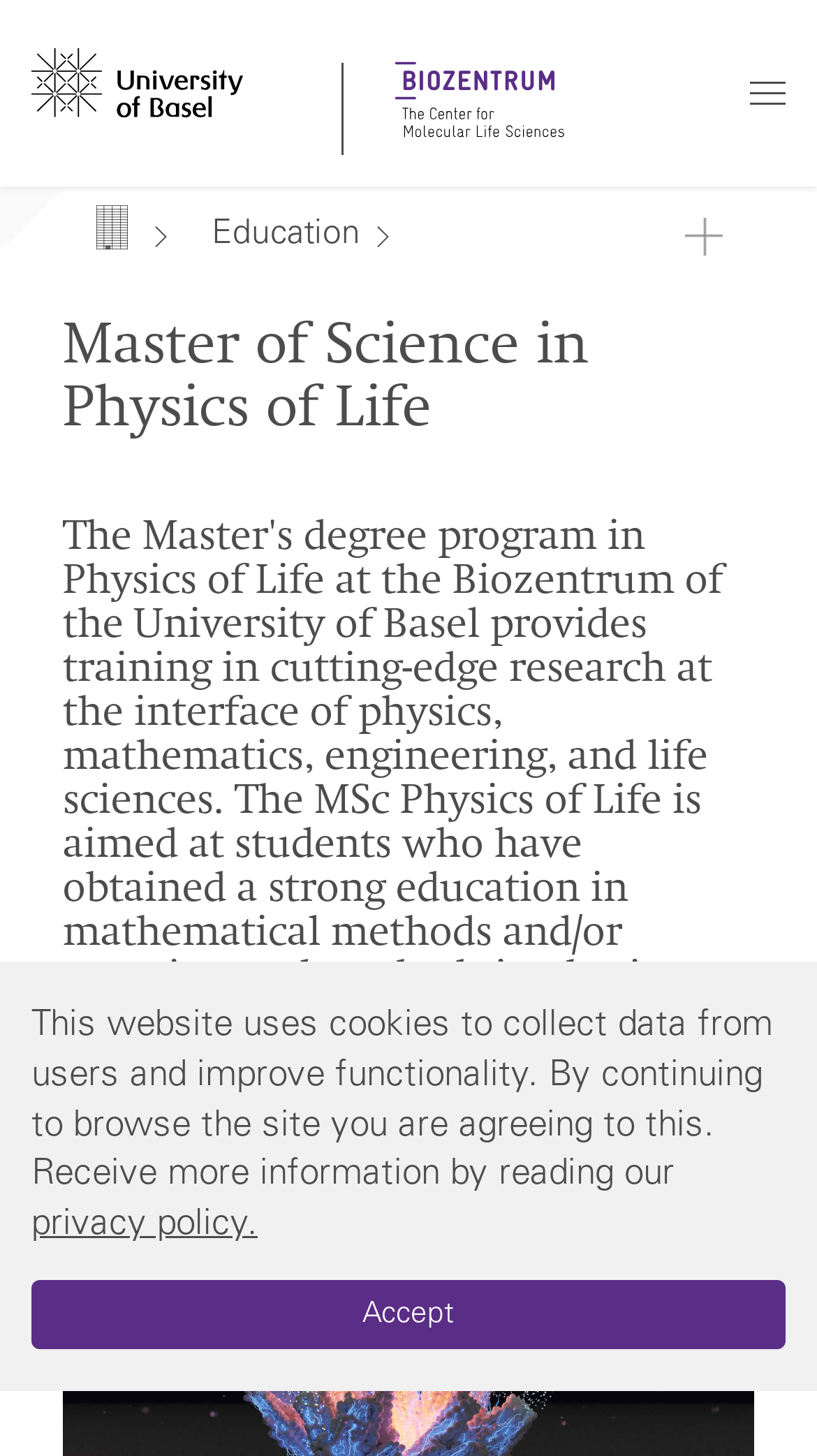How many links are in the top navigation menu?
Could you give a comprehensive explanation in response to this question?

The top navigation menu has two links, one with the text '' and another with the text 'Education', which can be found by examining the layout table and its child elements.